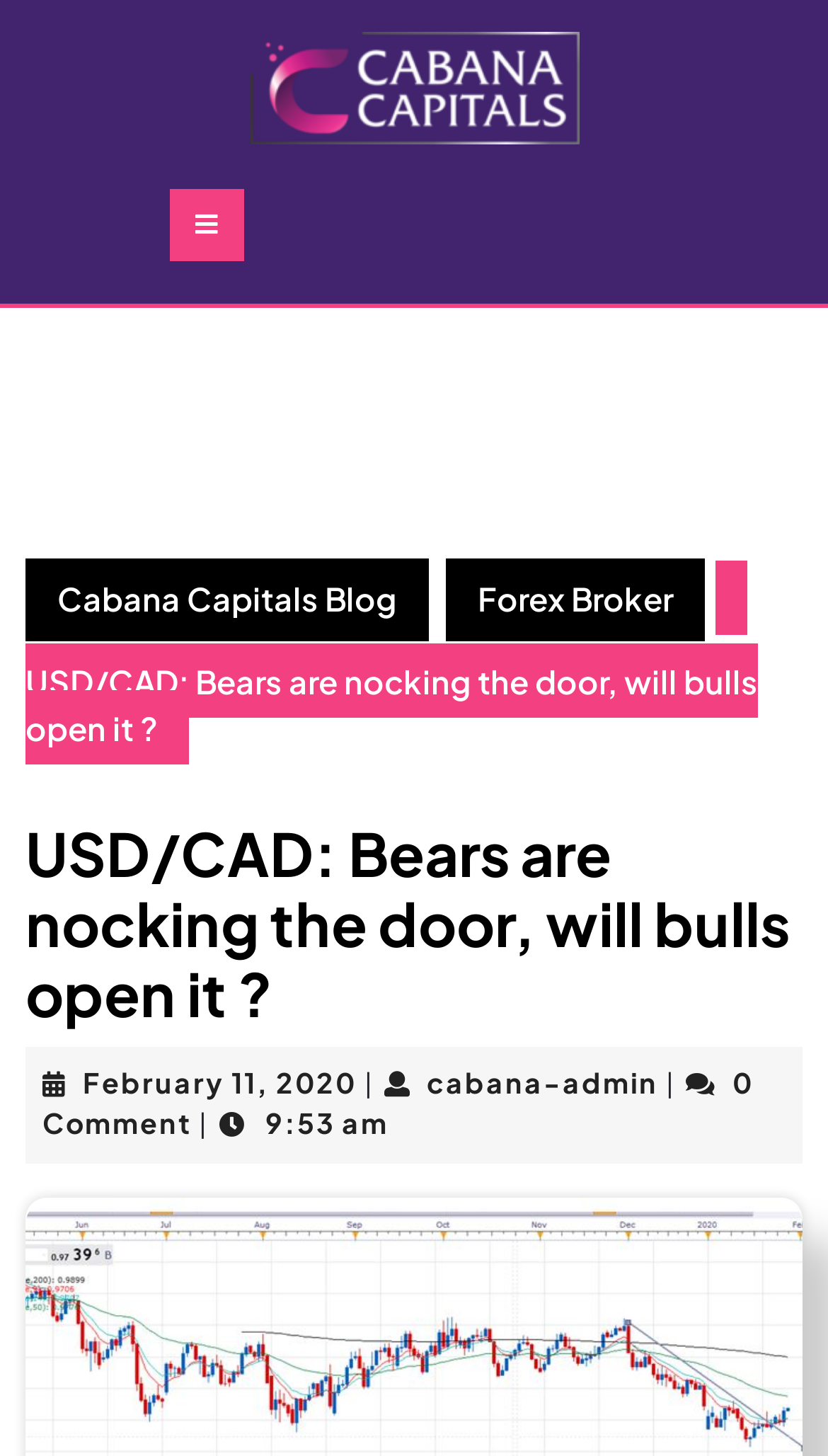Find the bounding box coordinates for the HTML element described in this sentence: "alt="Cabana Capitals Blog"". Provide the coordinates as four float numbers between 0 and 1, in the format [left, top, right, bottom].

[0.301, 0.048, 0.699, 0.07]